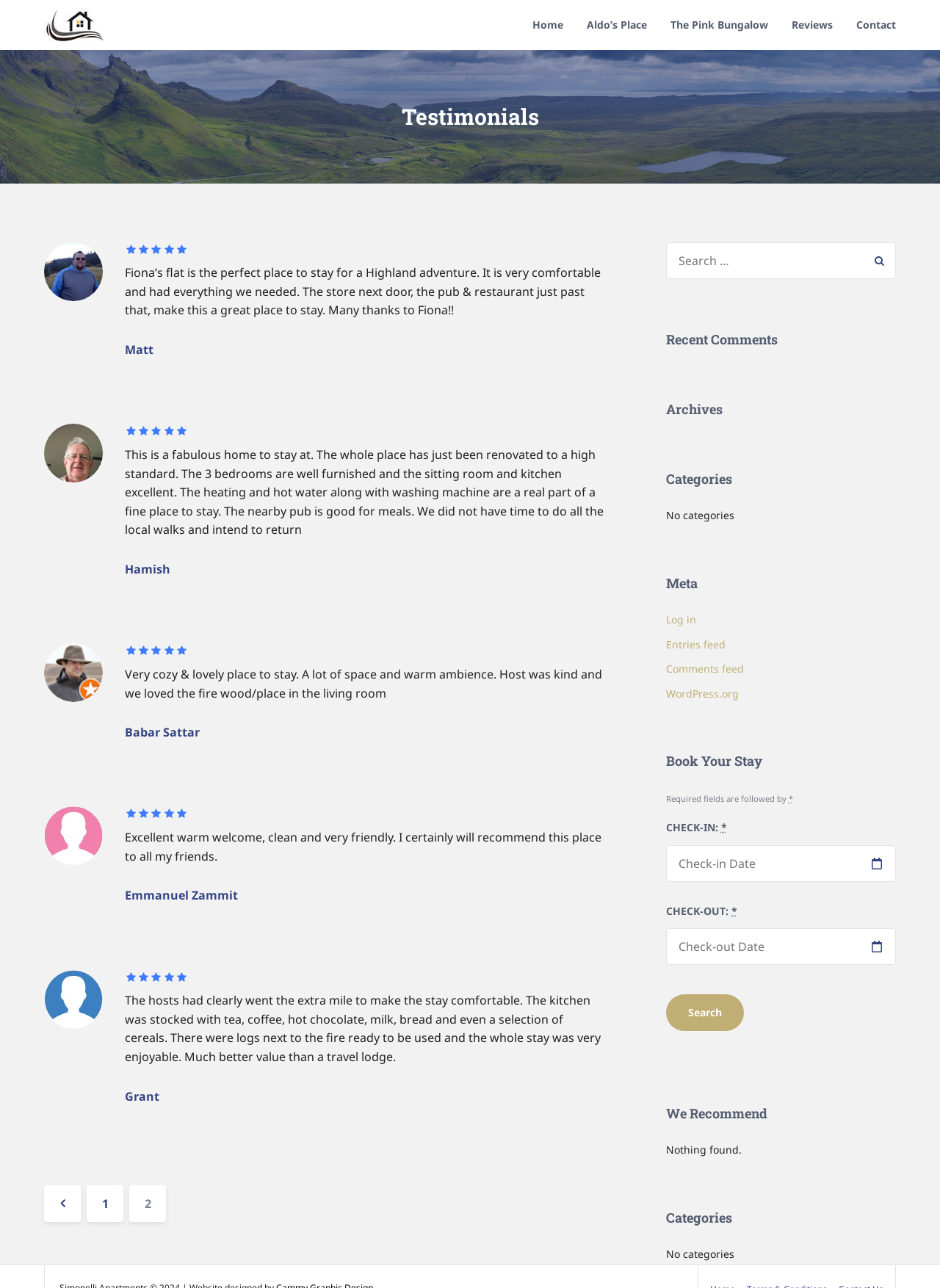Locate the bounding box coordinates of the clickable region to complete the following instruction: "Click on Home."

[0.566, 0.006, 0.612, 0.033]